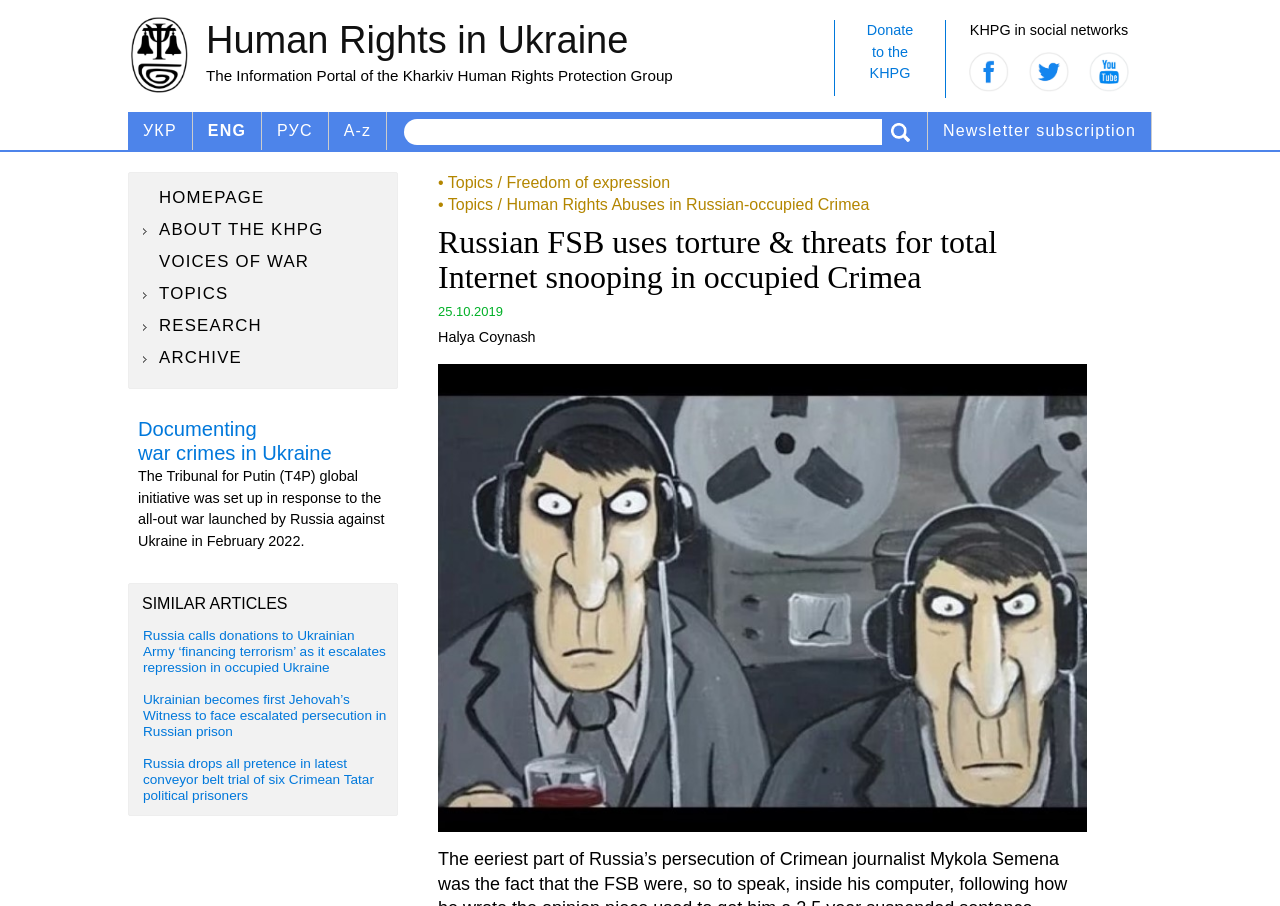Please identify the coordinates of the bounding box that should be clicked to fulfill this instruction: "Follow RPGamer on Twitter".

None